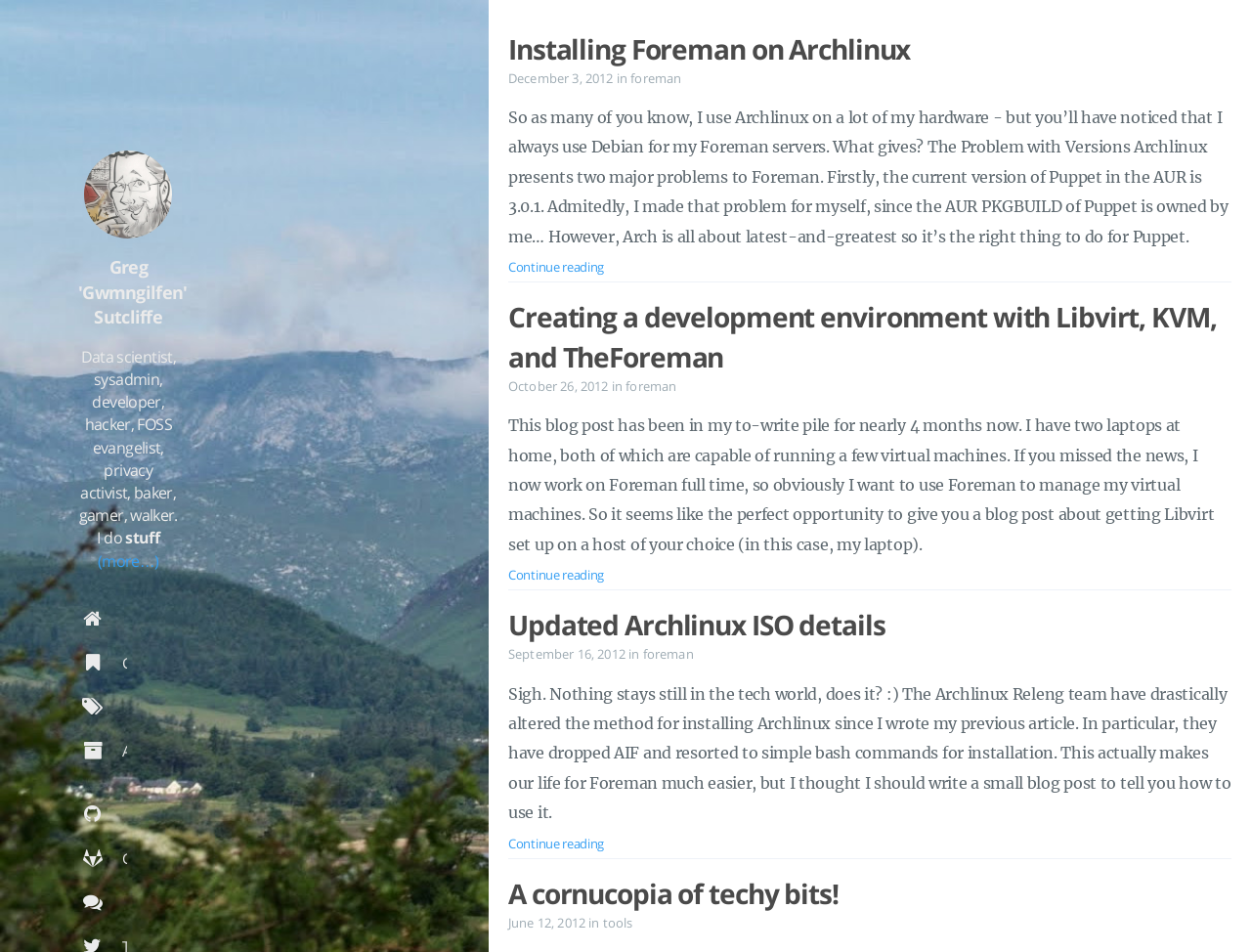Provide the text content of the webpage's main heading.

Installing Foreman on Archlinux